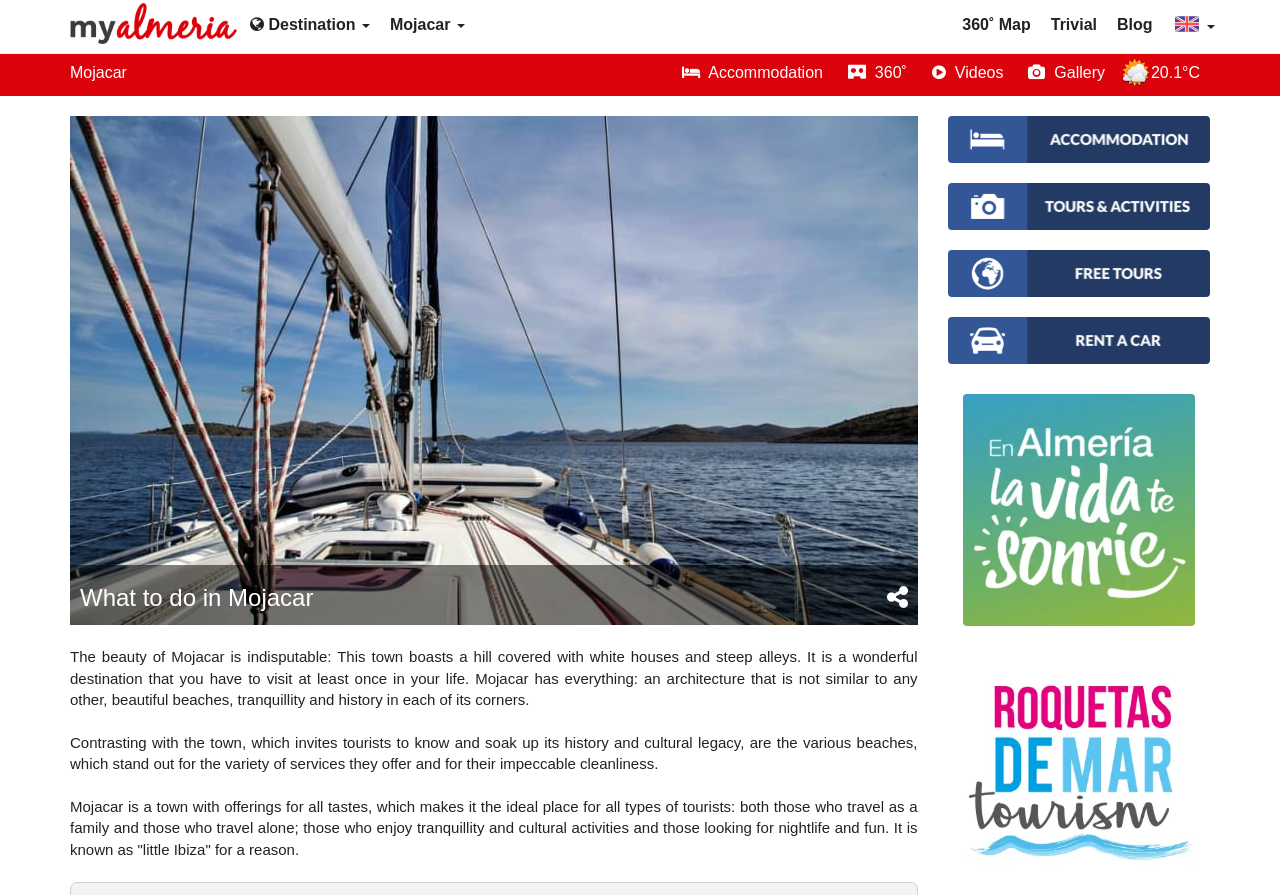Pinpoint the bounding box coordinates of the area that must be clicked to complete this instruction: "Visit the 'Accommodation' page".

[0.74, 0.15, 0.945, 0.169]